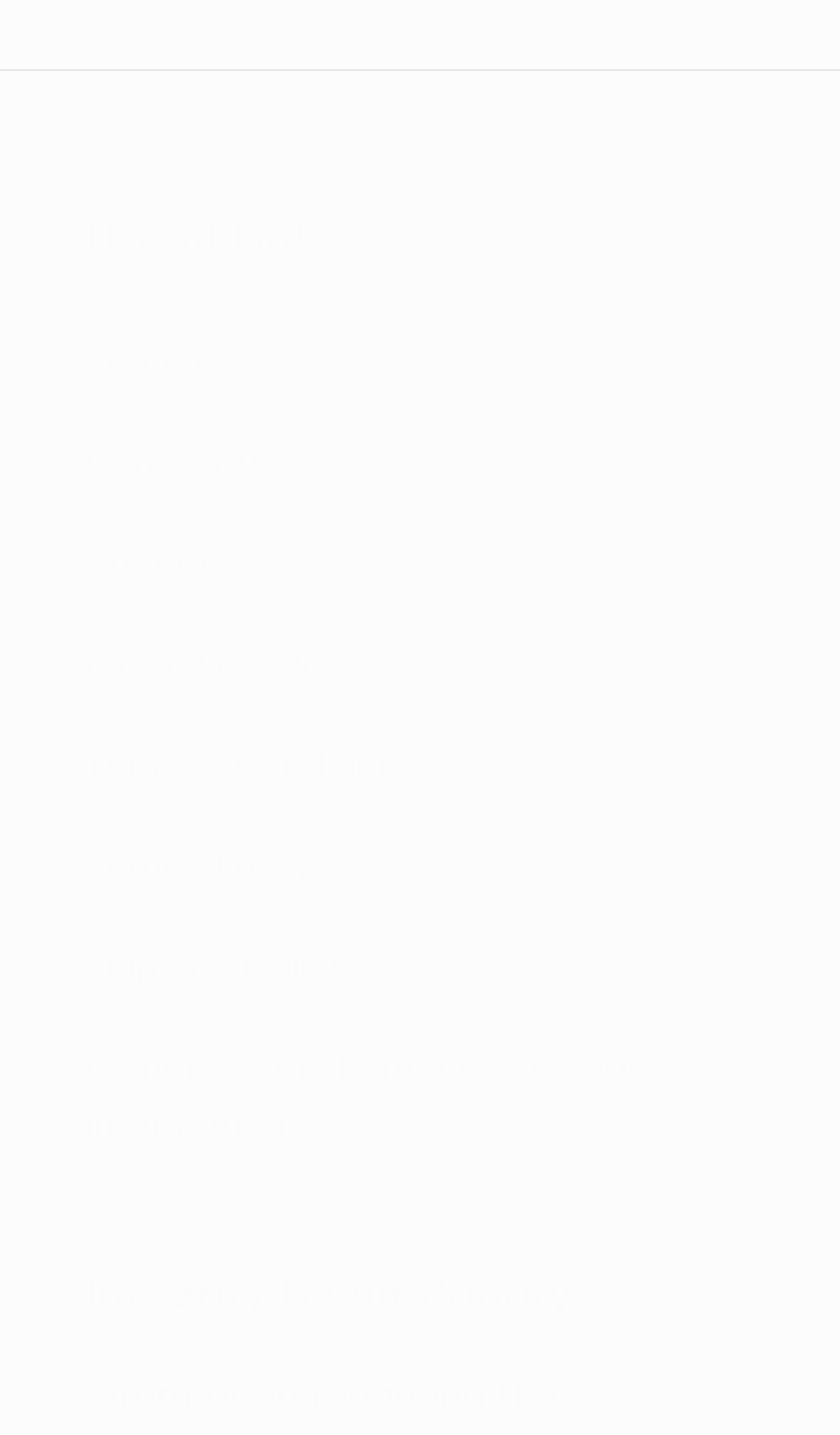Please analyze the image and provide a thorough answer to the question:
What is the position of the 'About Us' link?

I looked at the list of links under the 'Useful Links' heading and found that the 'About Us' link is the third link, with 'Search' being the first and 'Contact Us' being the second.